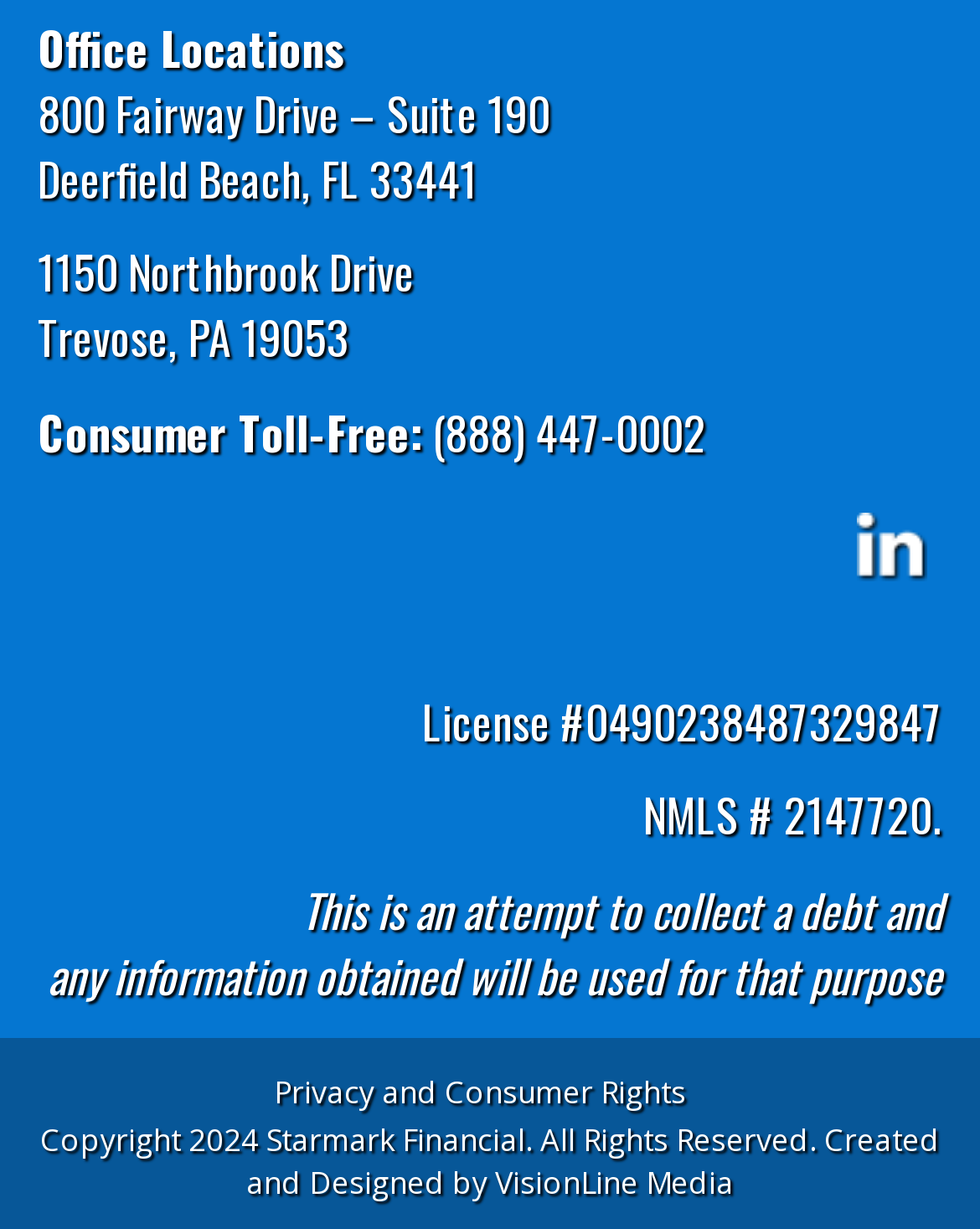What is the license number listed?
Please answer the question as detailed as possible.

I found the license number listed on the webpage, which is 'License #0490238487329847'. Therefore, the license number is 0490238487329847.